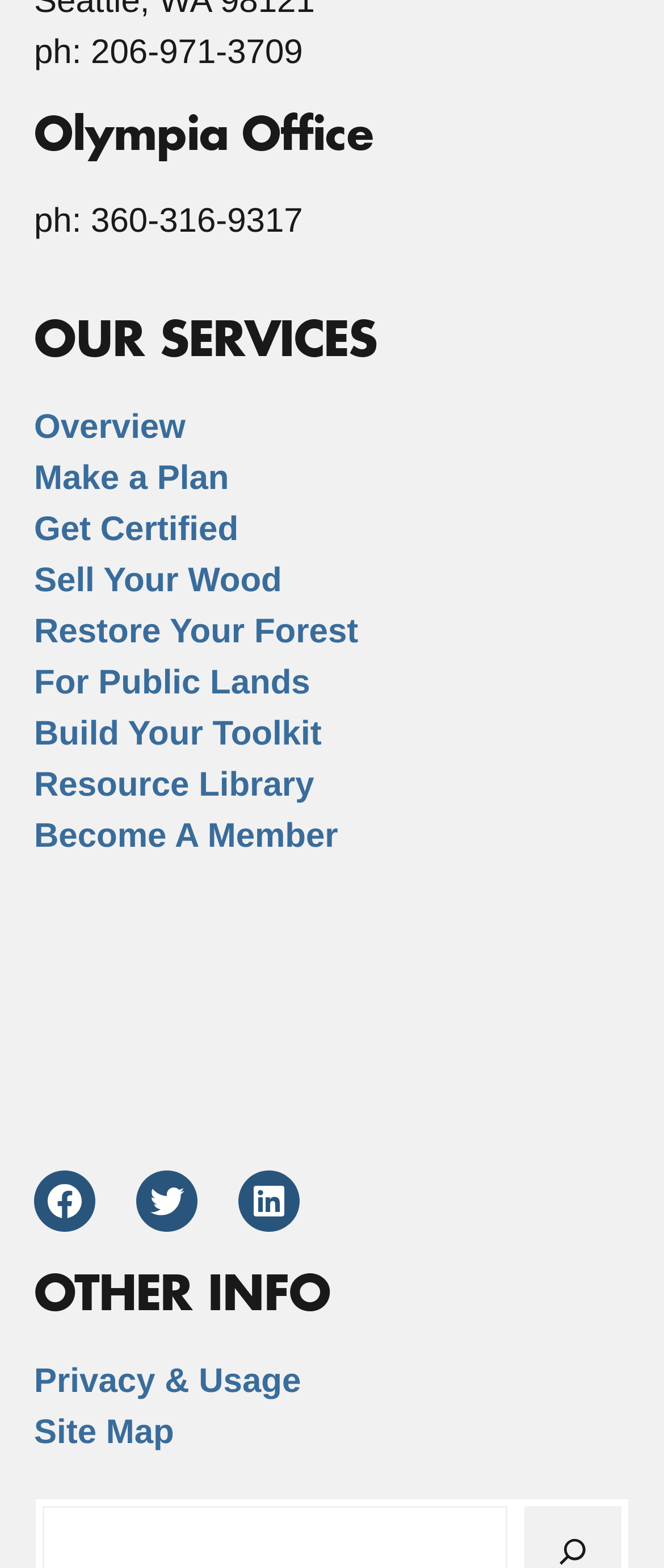Determine the bounding box coordinates for the element that should be clicked to follow this instruction: "Get an Overview". The coordinates should be given as four float numbers between 0 and 1, in the format [left, top, right, bottom].

[0.051, 0.261, 0.279, 0.284]